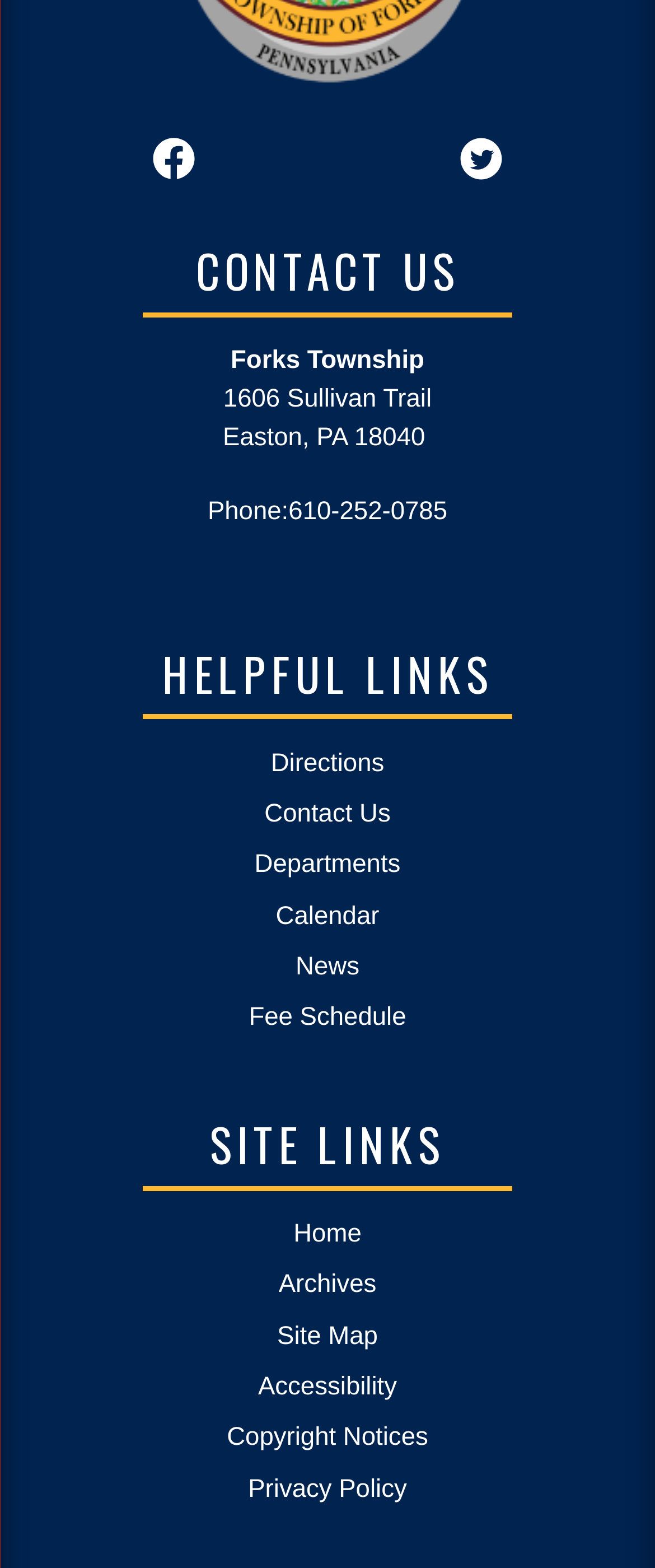Identify the coordinates of the bounding box for the element that must be clicked to accomplish the instruction: "View Facebook page".

[0.234, 0.088, 0.299, 0.115]